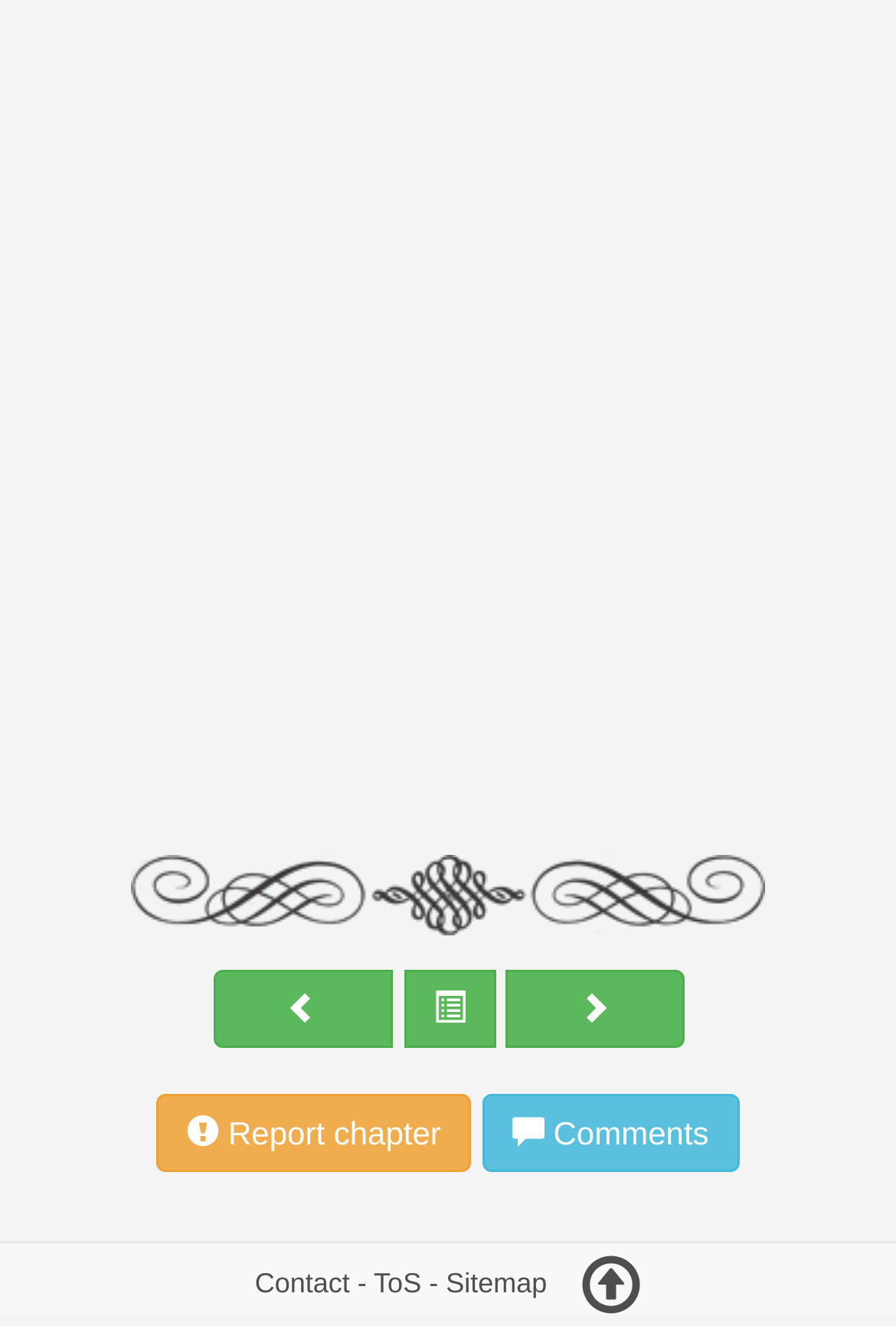Please determine the bounding box coordinates of the area that needs to be clicked to complete this task: 'Click the report chapter button'. The coordinates must be four float numbers between 0 and 1, formatted as [left, top, right, bottom].

[0.176, 0.825, 0.526, 0.884]